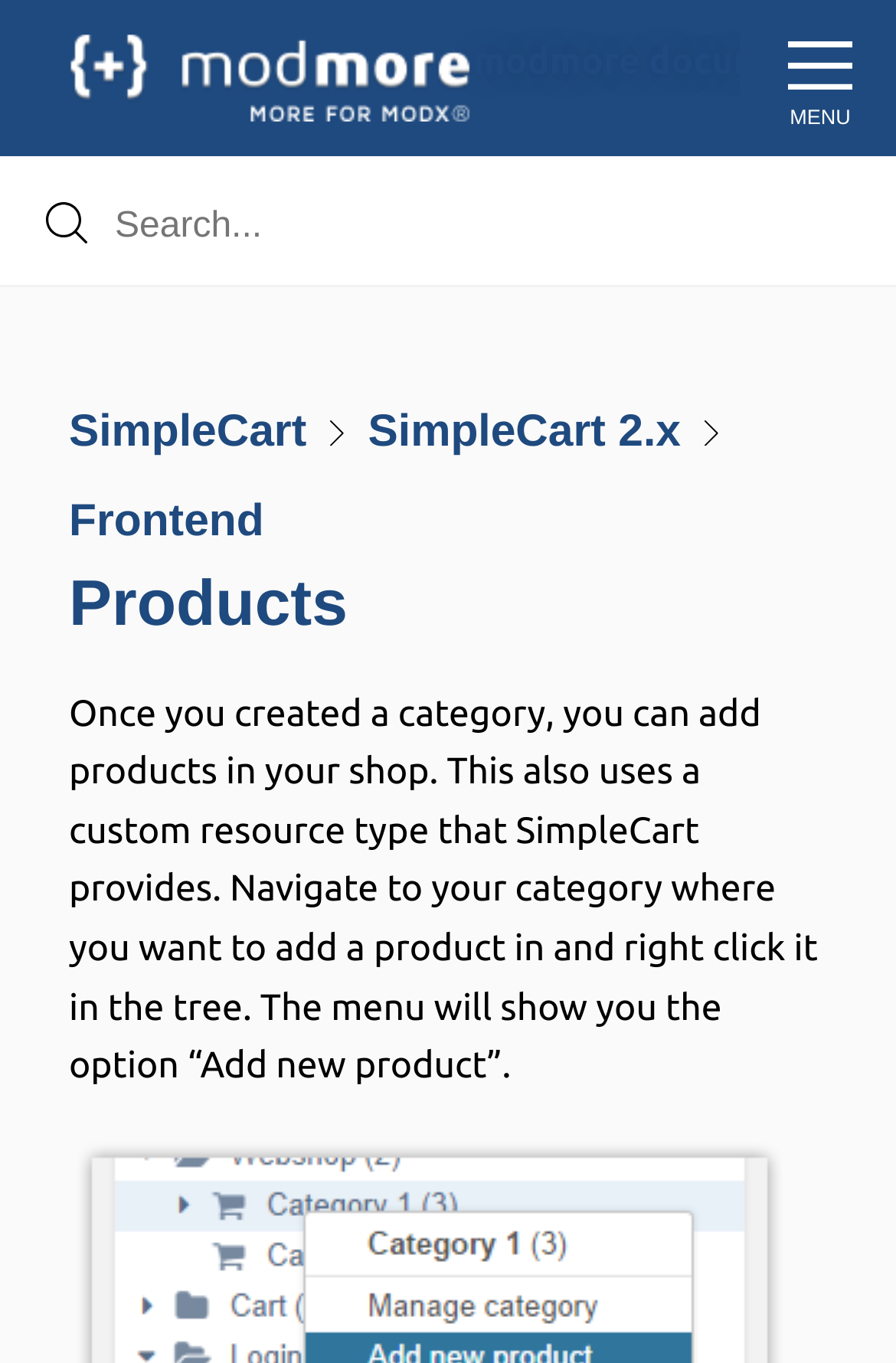What is the category where products can be added?
Use the information from the image to give a detailed answer to the question.

According to the text, 'Once you created a category, you can add products in your shop...', it implies that the category where products can be added is a shop category.